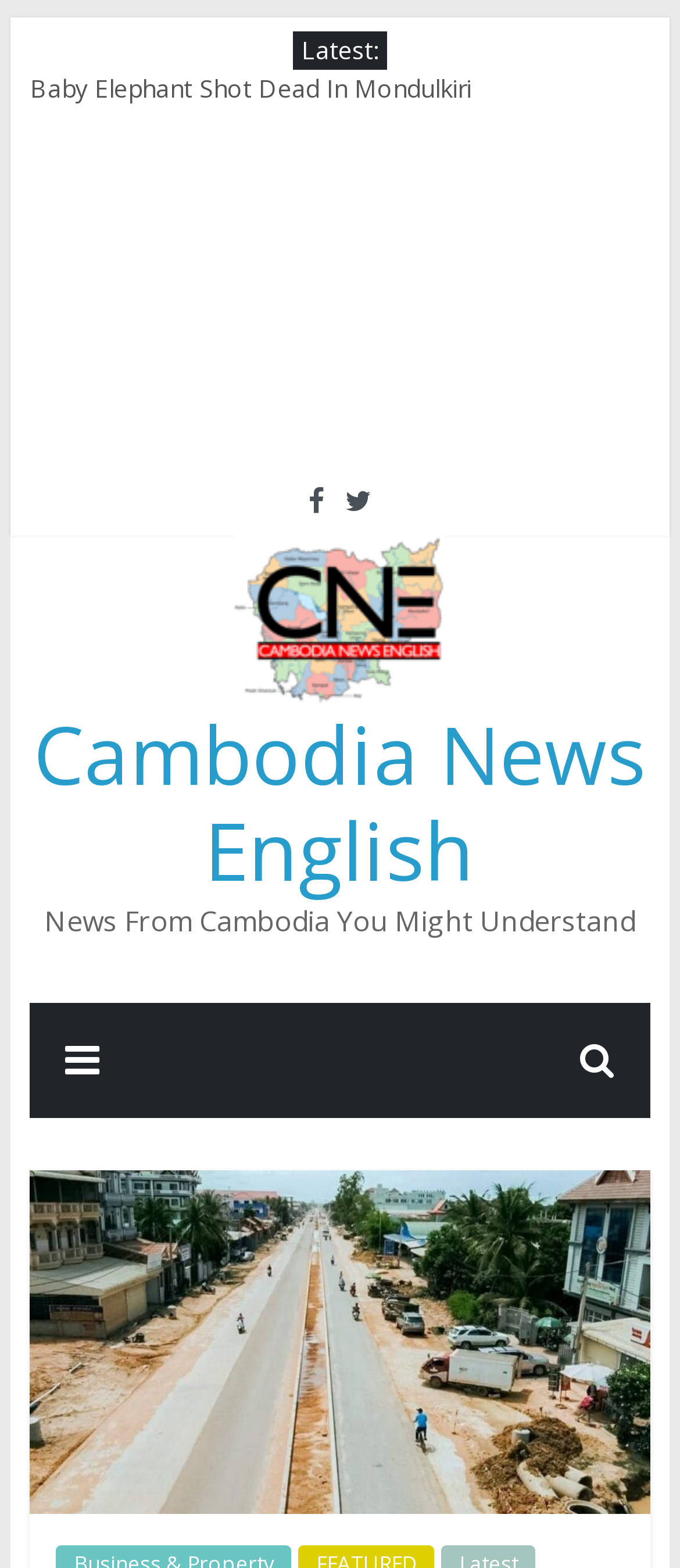Write an extensive caption that covers every aspect of the webpage.

The webpage appears to be a news website, specifically focused on Cambodia news in English. At the top left, there is a link to "Skip to content". Below this, there is a section labeled "Latest:" with a series of links to news articles, including "This Week In Cambodian History: January 22-28", "Baby Elephant Shot Dead In Mondulkiri", and several others. These links are arranged in a vertical column, taking up about half of the page's width.

To the right of the "Latest:" section, there is a large advertisement iframe that spans the entire height of the page. Above this advertisement, there are two social media links, represented by icons, and a link to the website's logo, "Cambodia News English", which is accompanied by an image.

Below the advertisement, there is a heading that reads "Cambodia News English", followed by a link to the same website. Below this, there is a static text that reads "News From Cambodia You Might Understand". At the very bottom of the page, there is another link, although its purpose is unclear.

The webpage has a total of 7 links to news articles, 2 social media links, and 4 other links, including the website's logo and a "Skip to content" link. There is also 1 iframe for an advertisement and 1 image of the website's logo.